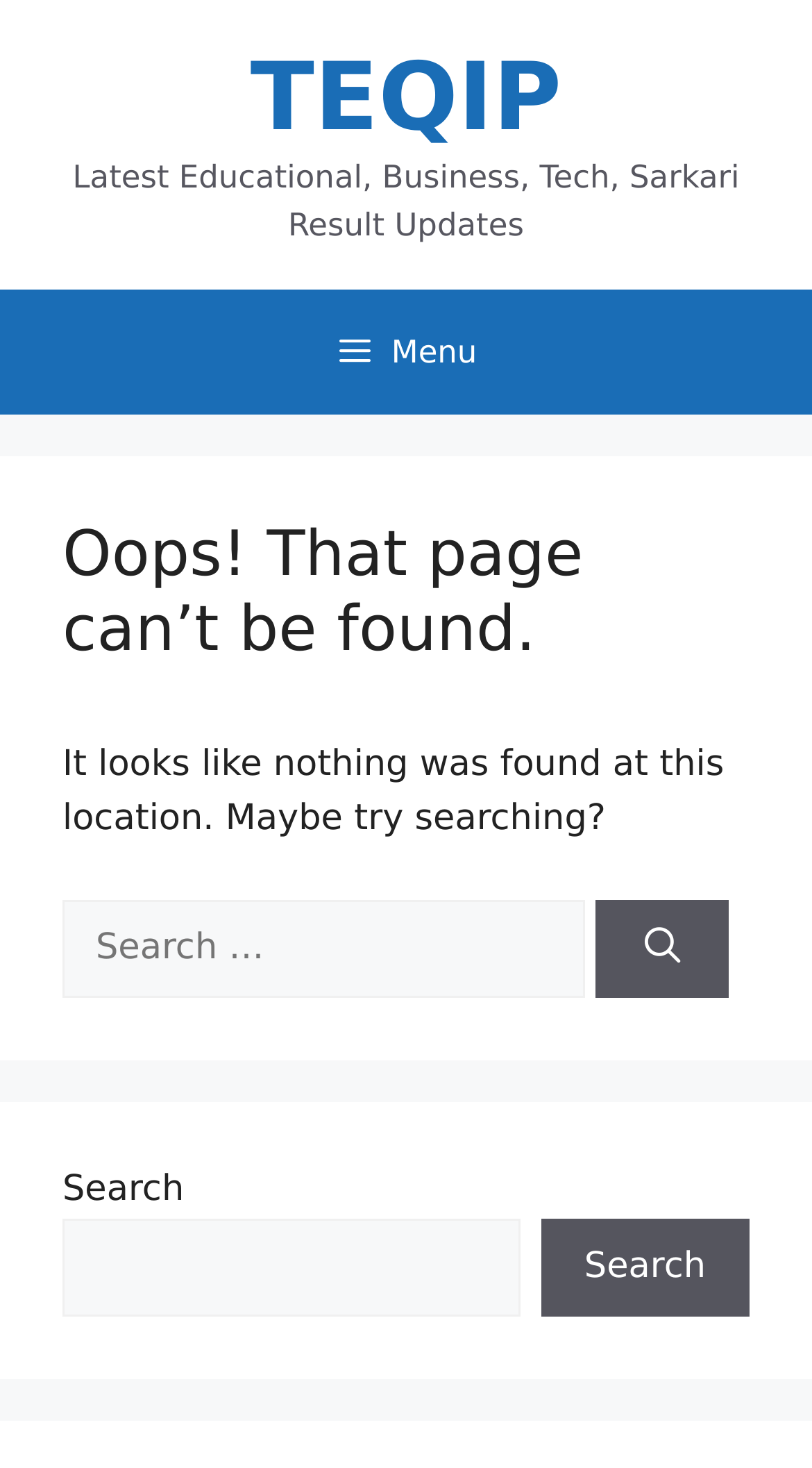What is the current page status?
Please answer the question with a single word or phrase, referencing the image.

Page not found